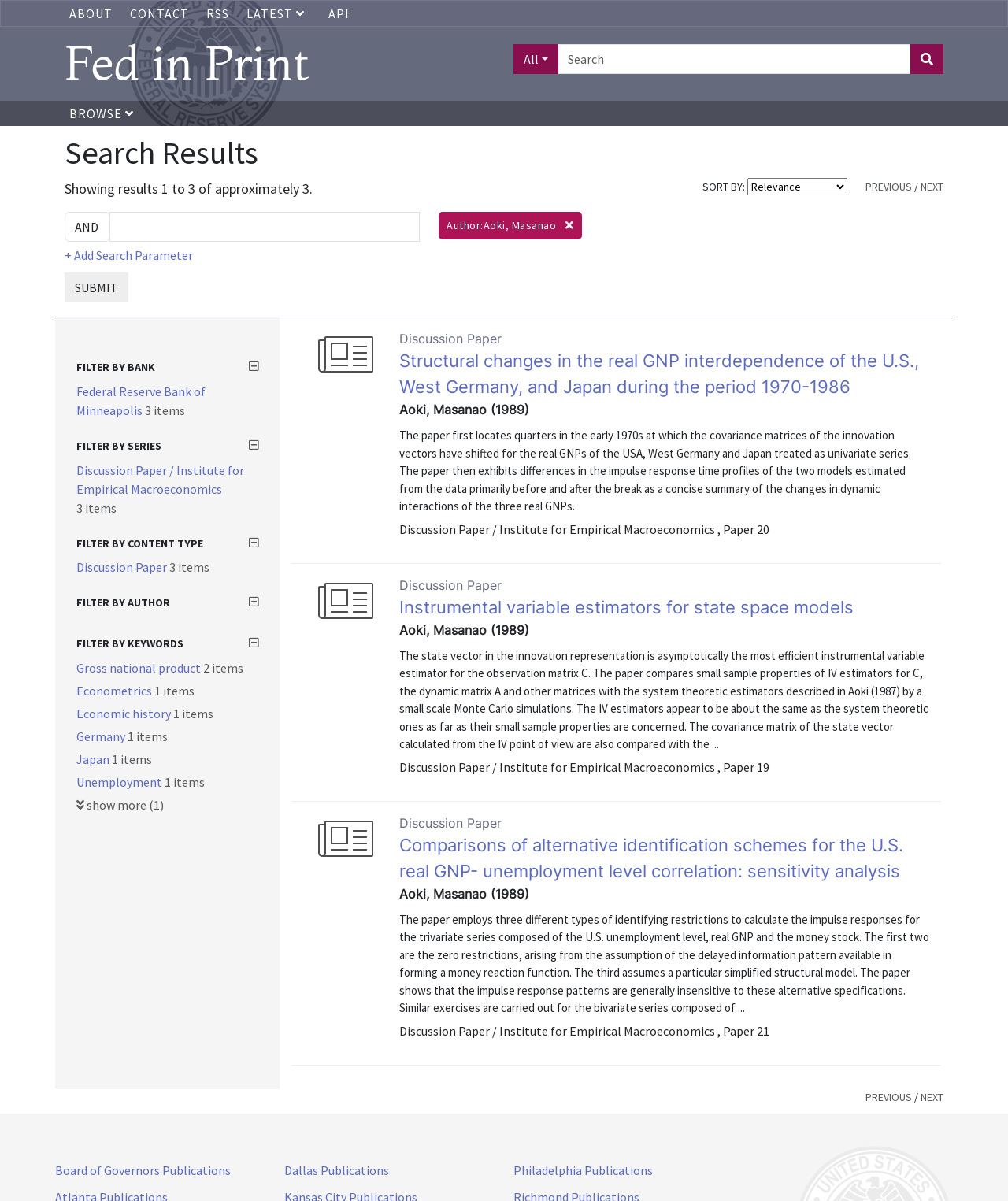Please identify the bounding box coordinates of the clickable element to fulfill the following instruction: "Filter by bank". The coordinates should be four float numbers between 0 and 1, i.e., [left, top, right, bottom].

[0.076, 0.3, 0.256, 0.311]